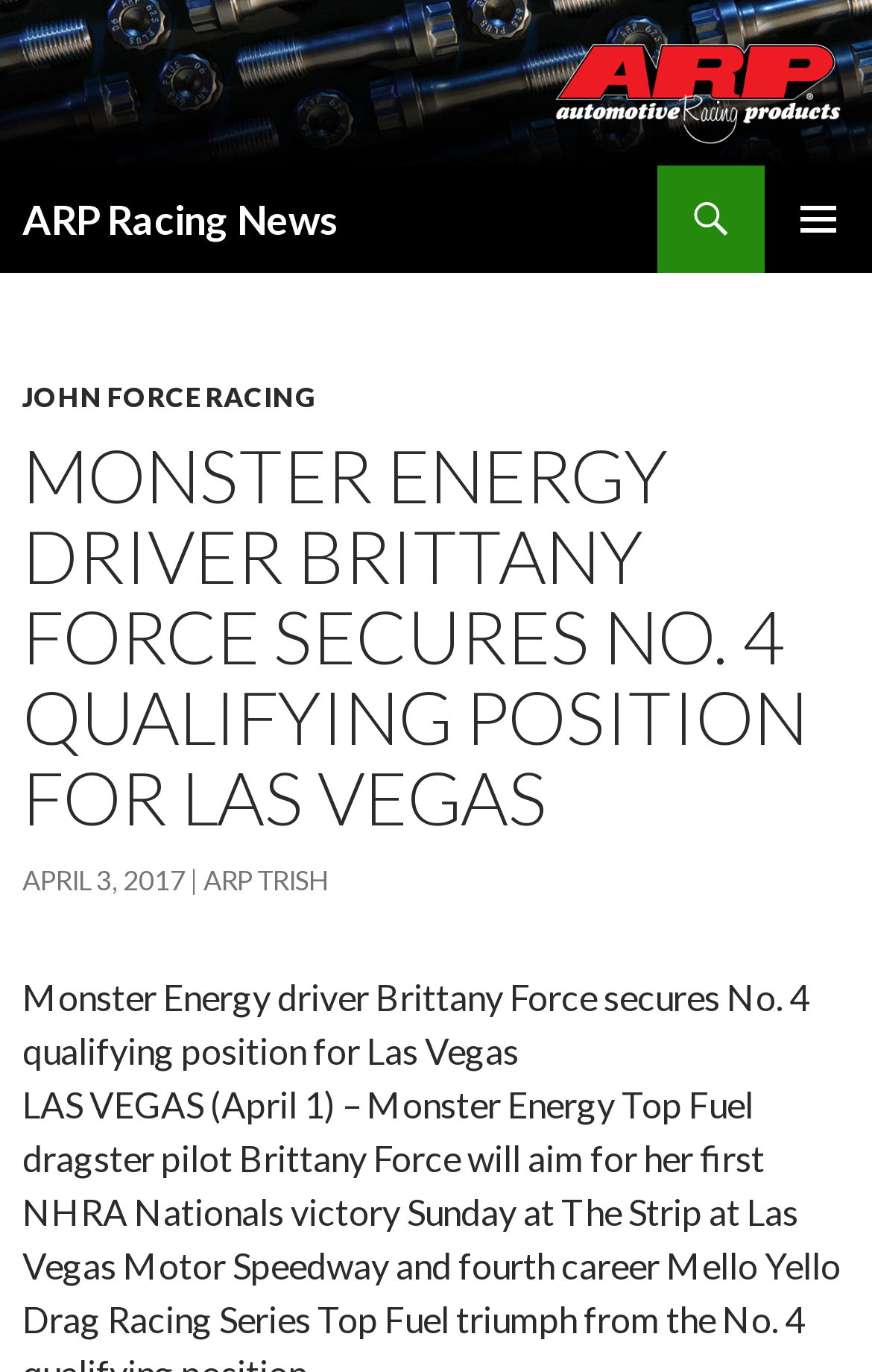What is the position secured by Brittany Force?
Based on the content of the image, thoroughly explain and answer the question.

I found the answer by looking at the main heading of the article, which states 'MONSTER ENERGY DRIVER BRITTANY FORCE SECURES NO. 4 QUALIFYING POSITION FOR LAS VEGAS'.